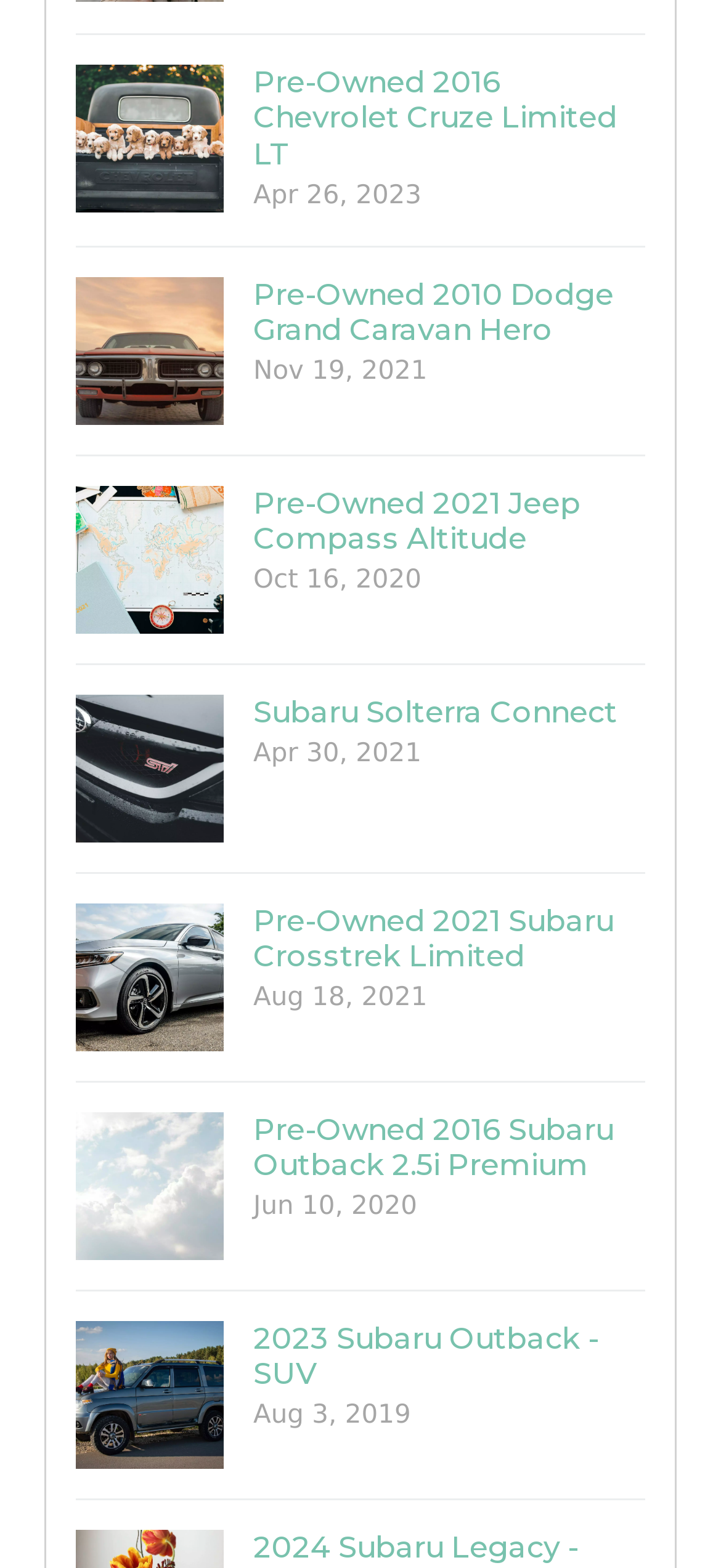How many vehicles are listed on this webpage?
Refer to the screenshot and respond with a concise word or phrase.

7